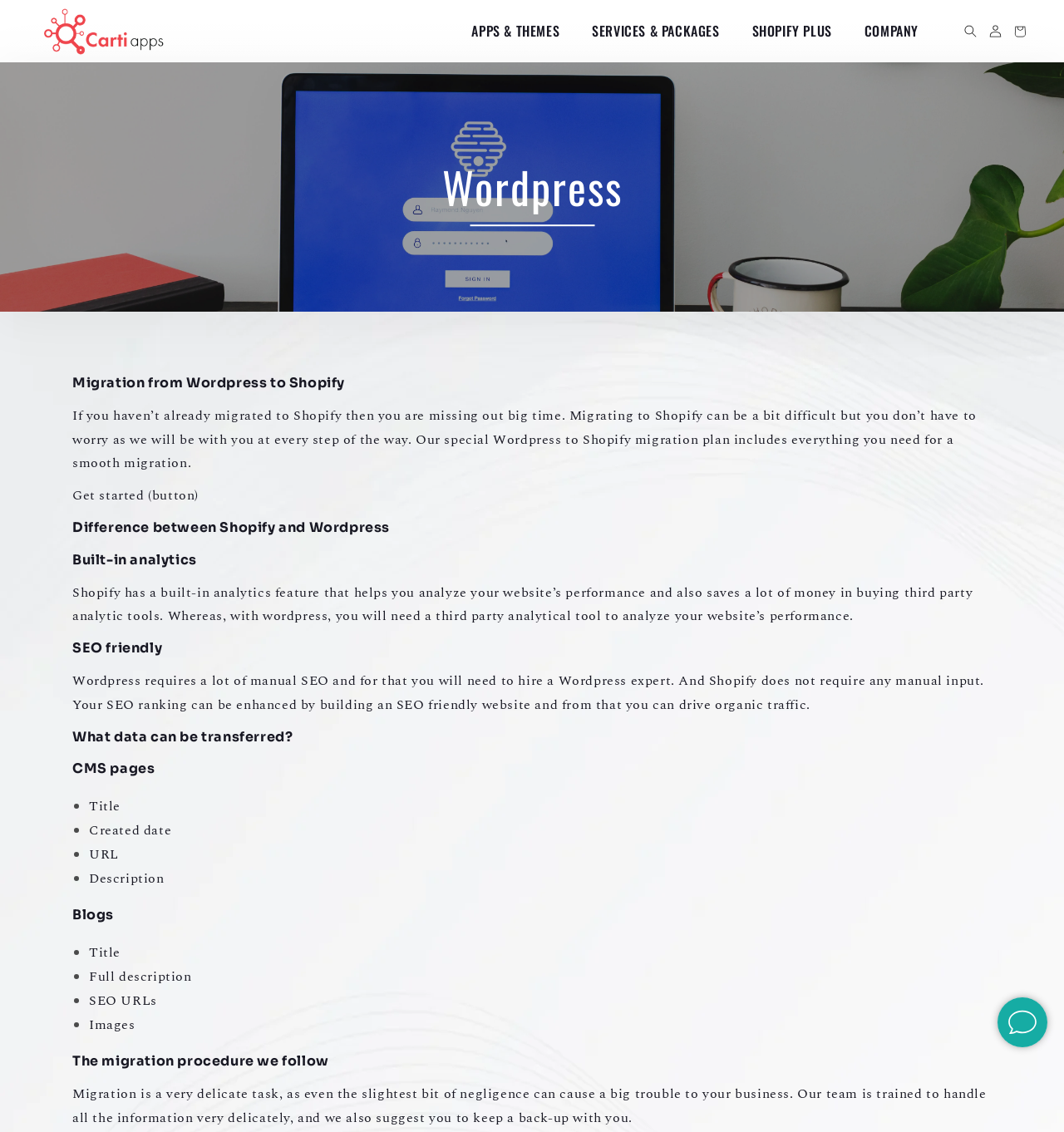Bounding box coordinates are specified in the format (top-left x, top-left y, bottom-right x, bottom-right y). All values are floating point numbers bounded between 0 and 1. Please provide the bounding box coordinate of the region this sentence describes: Apps & Themes

[0.434, 0.0, 0.547, 0.055]